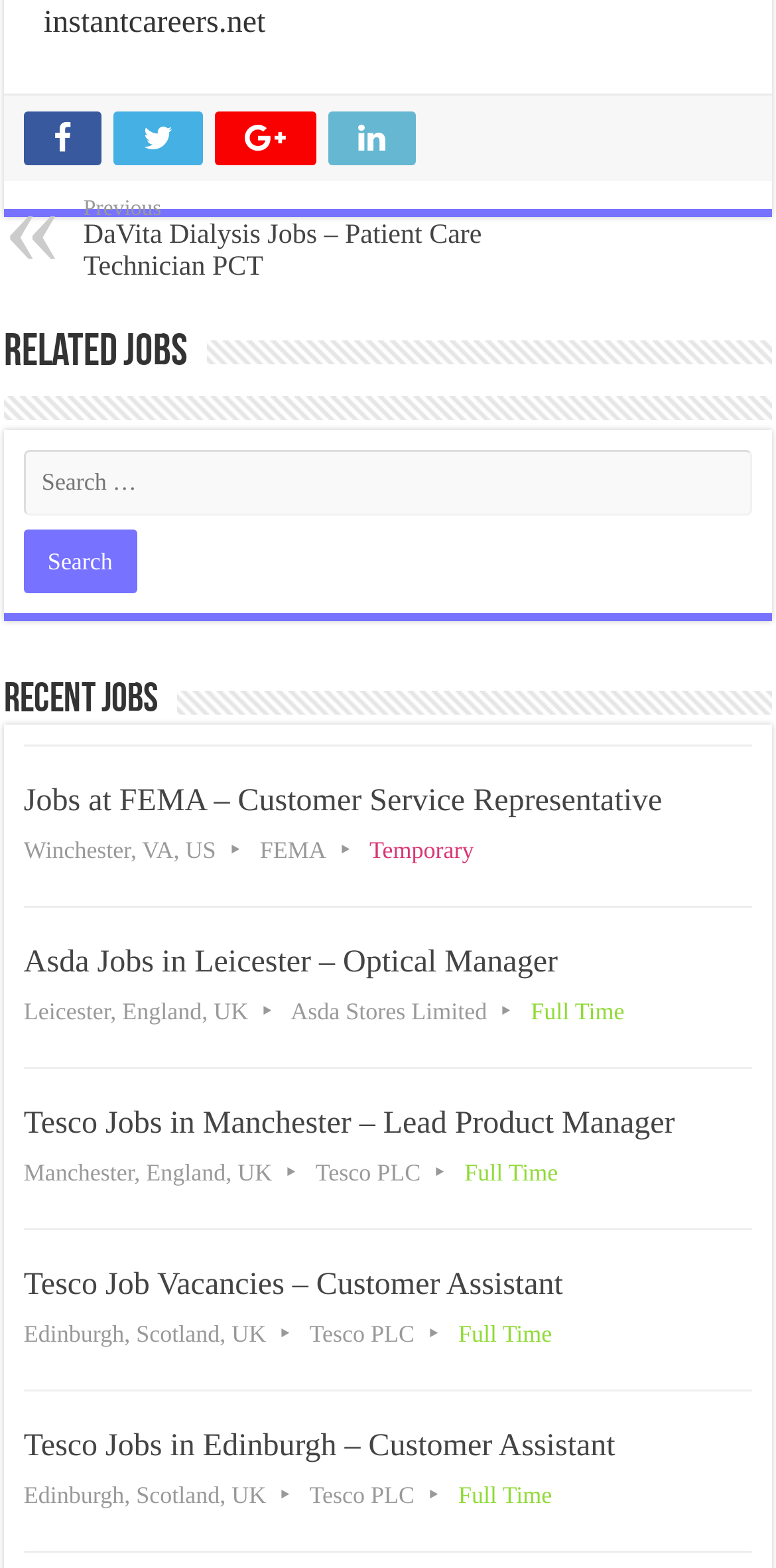Use the information in the screenshot to answer the question comprehensively: What is the location of the job 'Tesco Jobs in Edinburgh – Customer Assistant'?

The location of the job 'Tesco Jobs in Edinburgh – Customer Assistant' is Edinburgh, Scotland, UK, which can be found in the link text of the job listing.